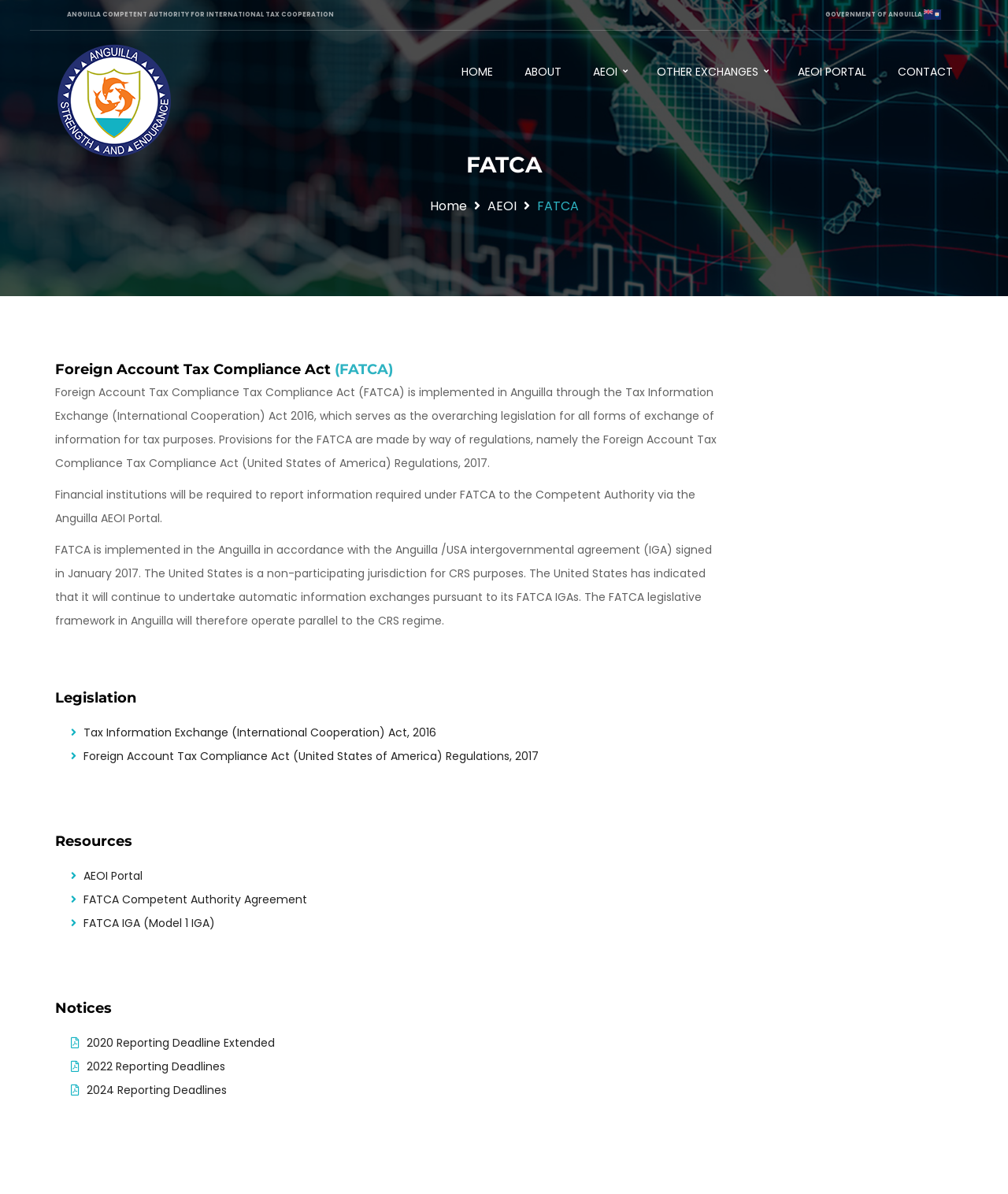Could you specify the bounding box coordinates for the clickable section to complete the following instruction: "Click the Tax Information Exchange (International Cooperation) Act, 2016 link"?

[0.083, 0.607, 0.433, 0.62]